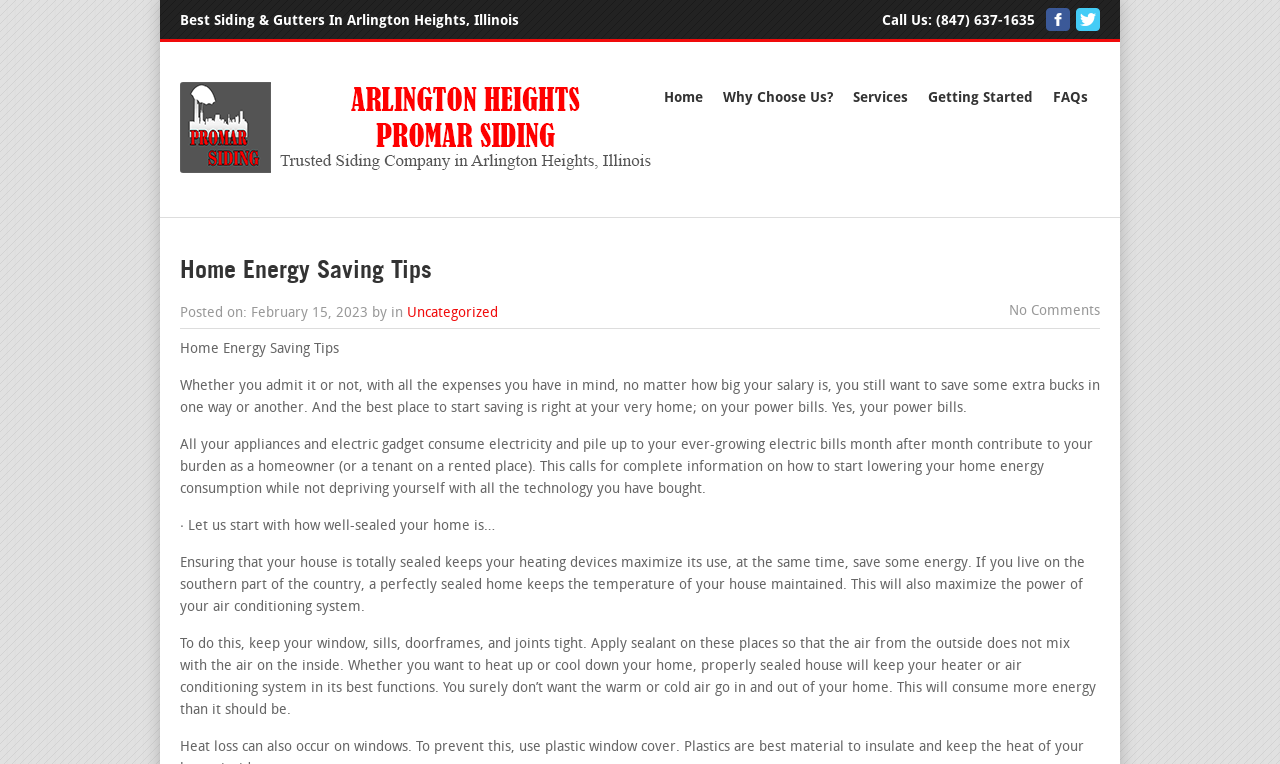What is the date of the posted article?
From the image, provide a succinct answer in one word or a short phrase.

February 15, 2023